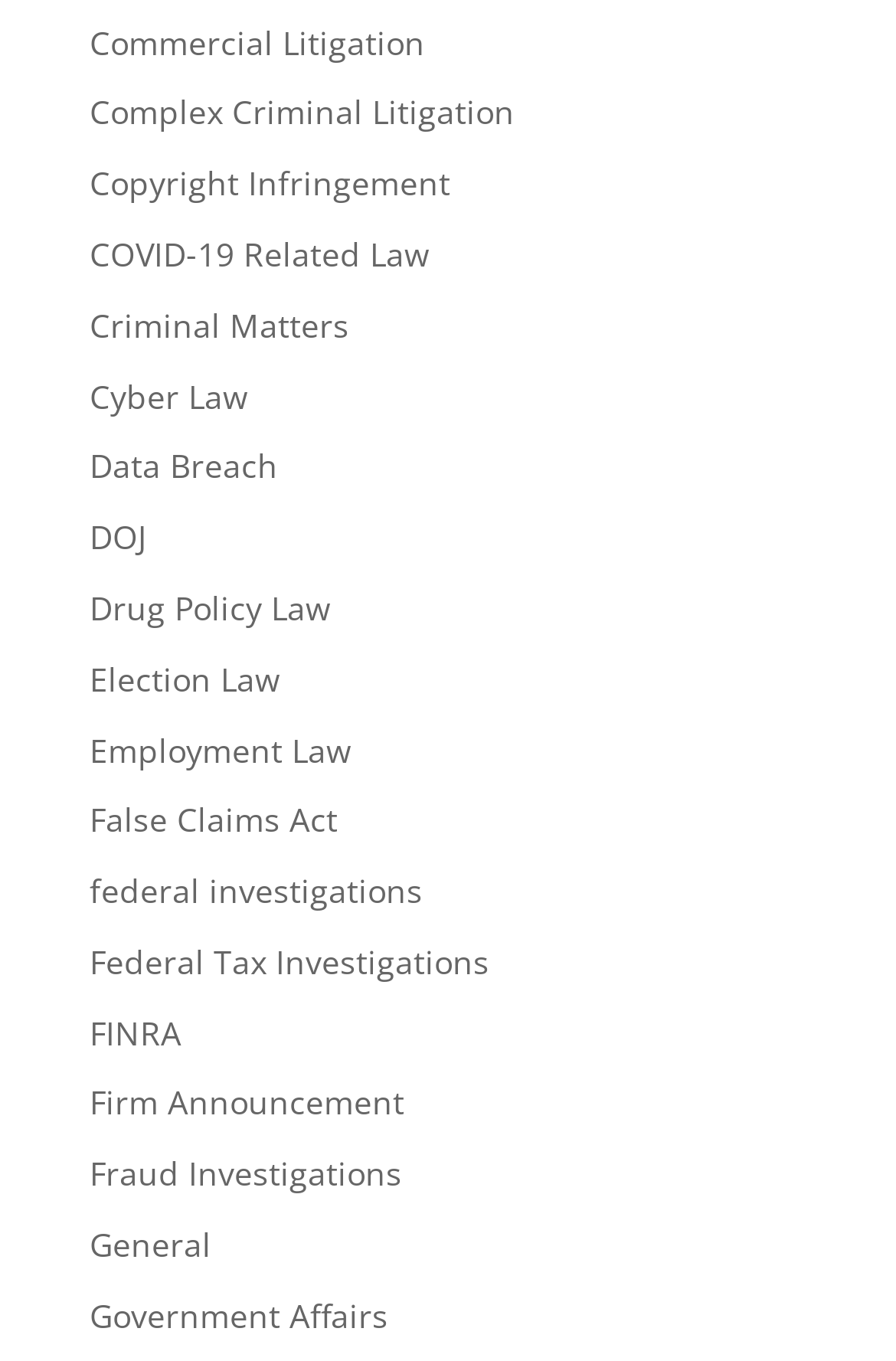What type of law is 'Copyright Infringement' related to?
Answer the question with a single word or phrase, referring to the image.

Intellectual property law